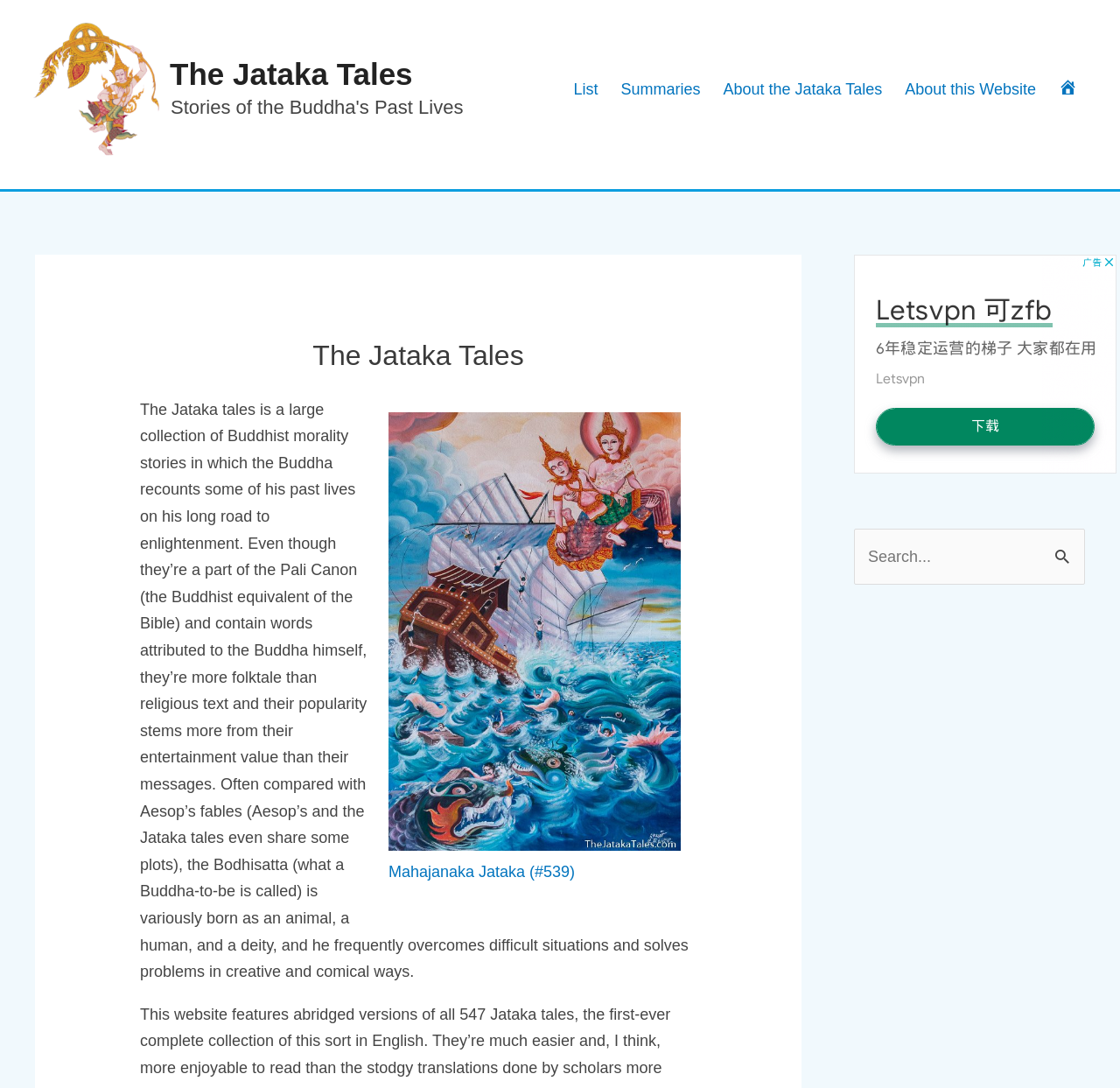Locate the bounding box coordinates of the element that needs to be clicked to carry out the instruction: "Click on the link to read summaries". The coordinates should be given as four float numbers ranging from 0 to 1, i.e., [left, top, right, bottom].

[0.544, 0.043, 0.636, 0.12]